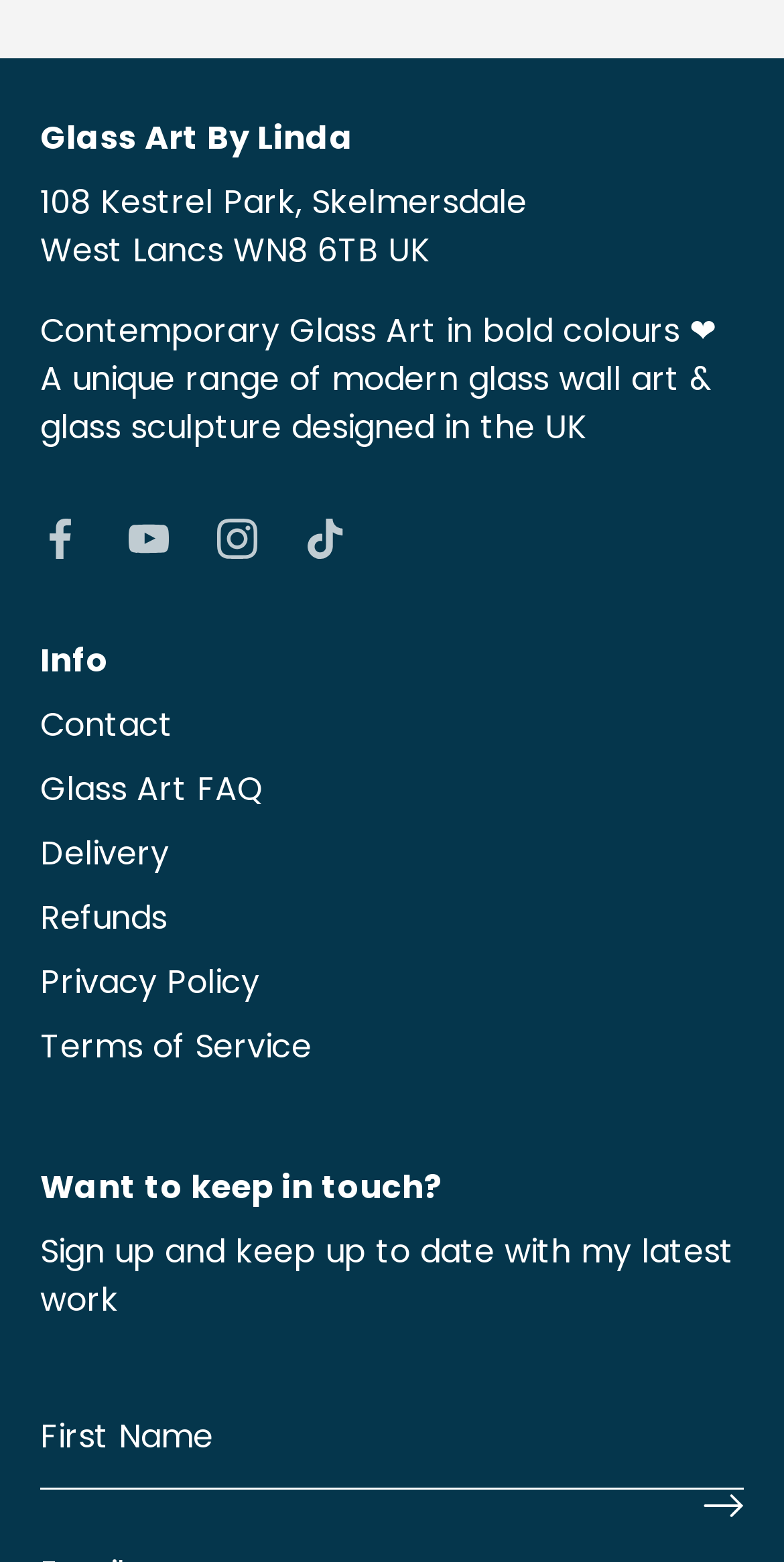What is the purpose of the textbox at the bottom of the page?
Answer the question with a single word or phrase by looking at the picture.

To enter First Name